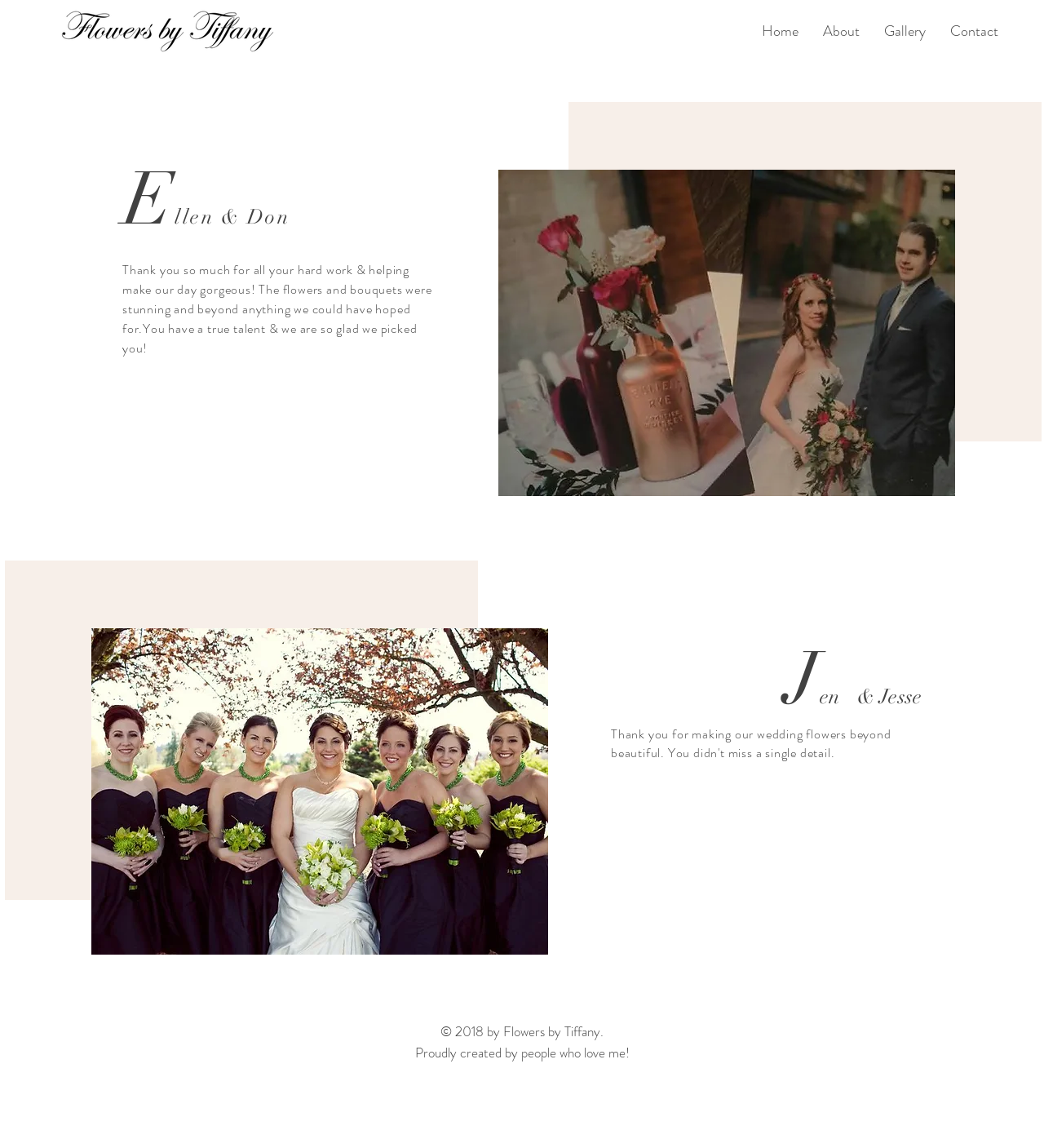Look at the image and answer the question in detail:
What is the name of the couple in the first testimonial?

The first testimonial on the webpage has a heading 'Ellen & Don', which indicates that the testimonial is from a couple named Ellen and Don.